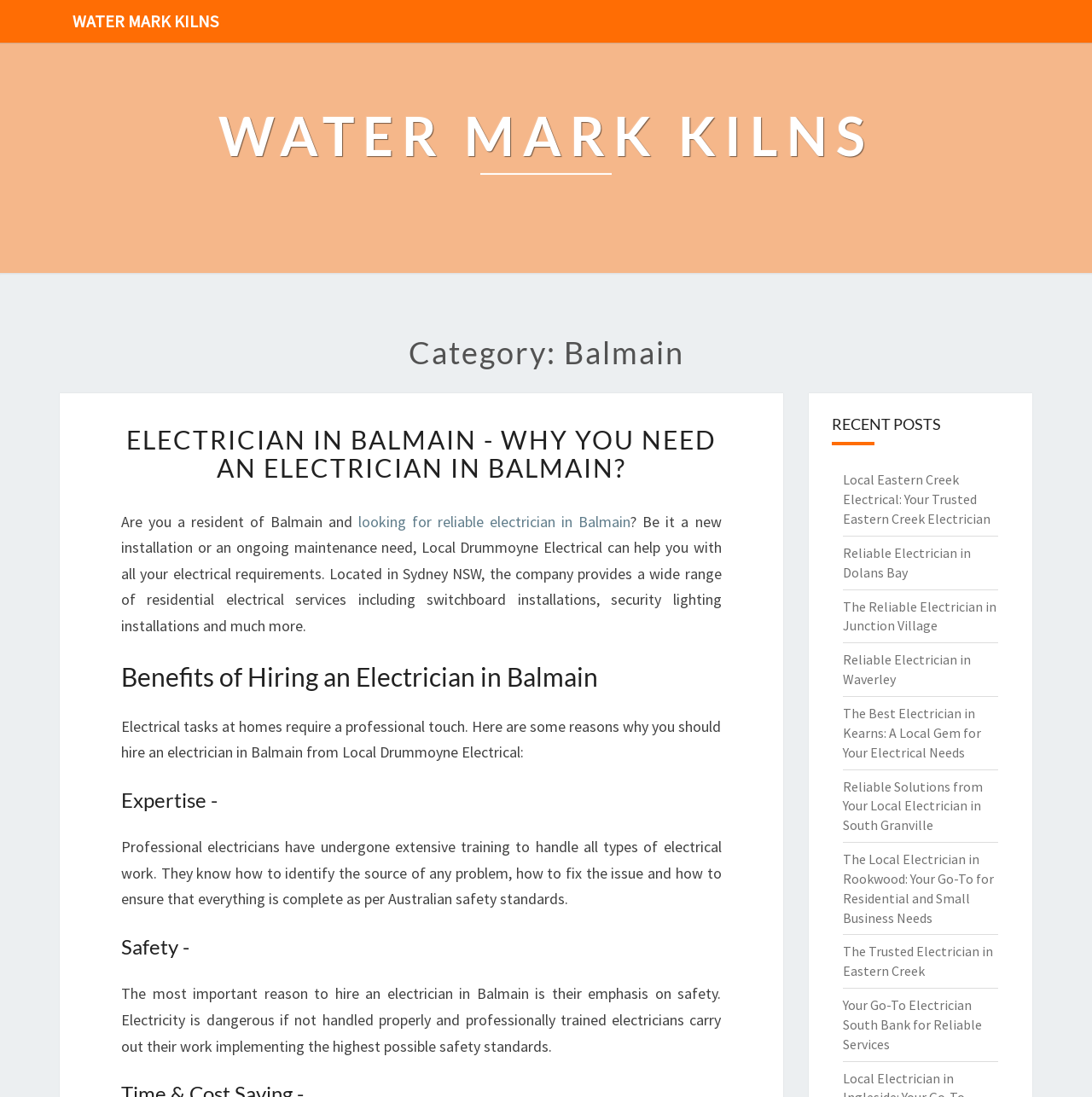Using the description "Log in / Sign up", predict the bounding box of the relevant HTML element.

None